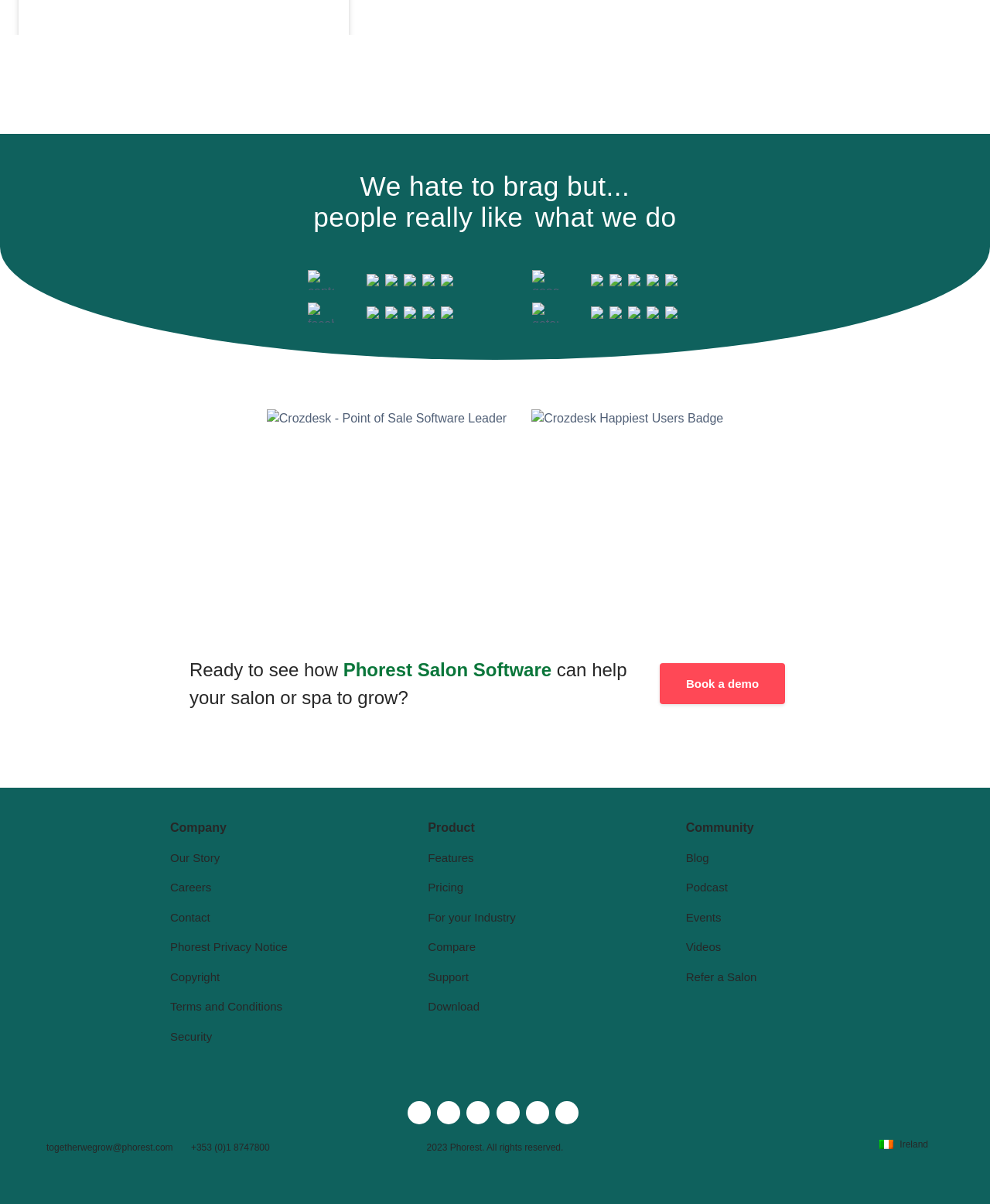What is the link text at the bottom of the webpage that starts with 'P'?
Please respond to the question with a detailed and informative answer.

At the bottom of the webpage, there are several links, and one of them starts with 'P', which is 'Phorest Privacy Notice'.